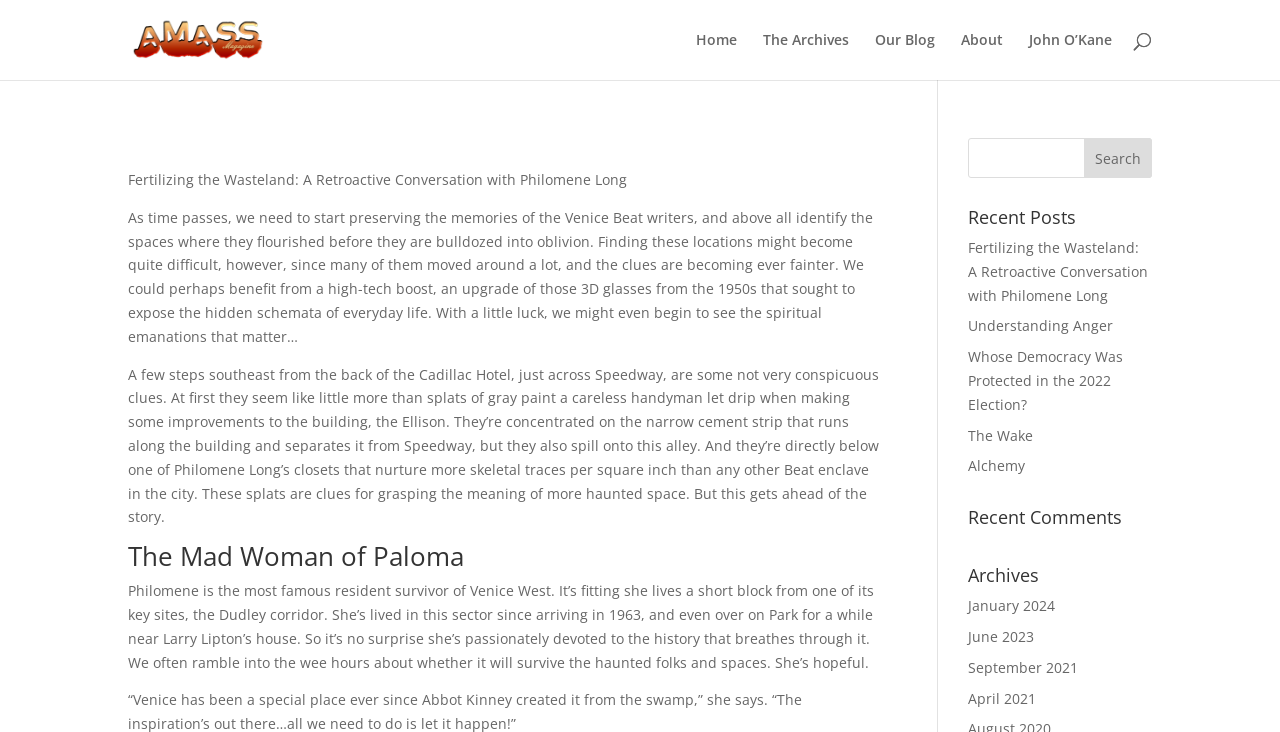Find the bounding box coordinates of the area that needs to be clicked in order to achieve the following instruction: "Search for something". The coordinates should be specified as four float numbers between 0 and 1, i.e., [left, top, right, bottom].

[0.756, 0.189, 0.9, 0.243]